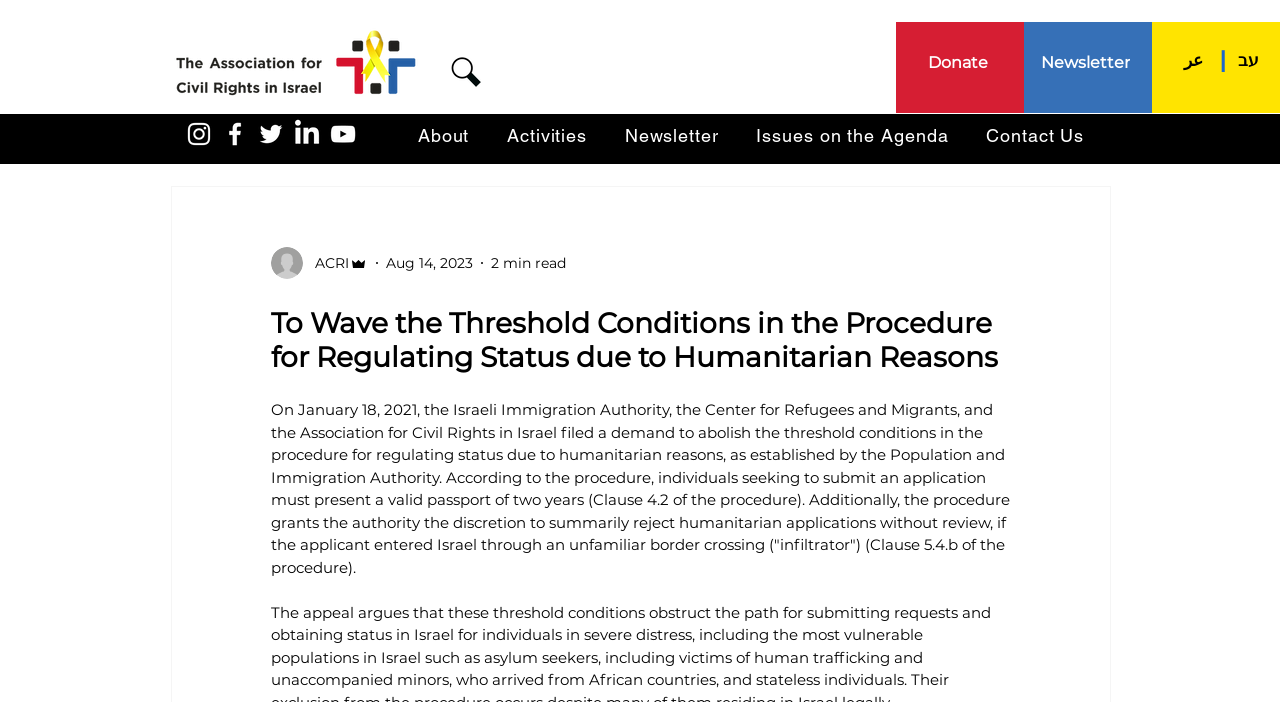Please locate the clickable area by providing the bounding box coordinates to follow this instruction: "Donate to the organization".

[0.712, 0.06, 0.787, 0.117]